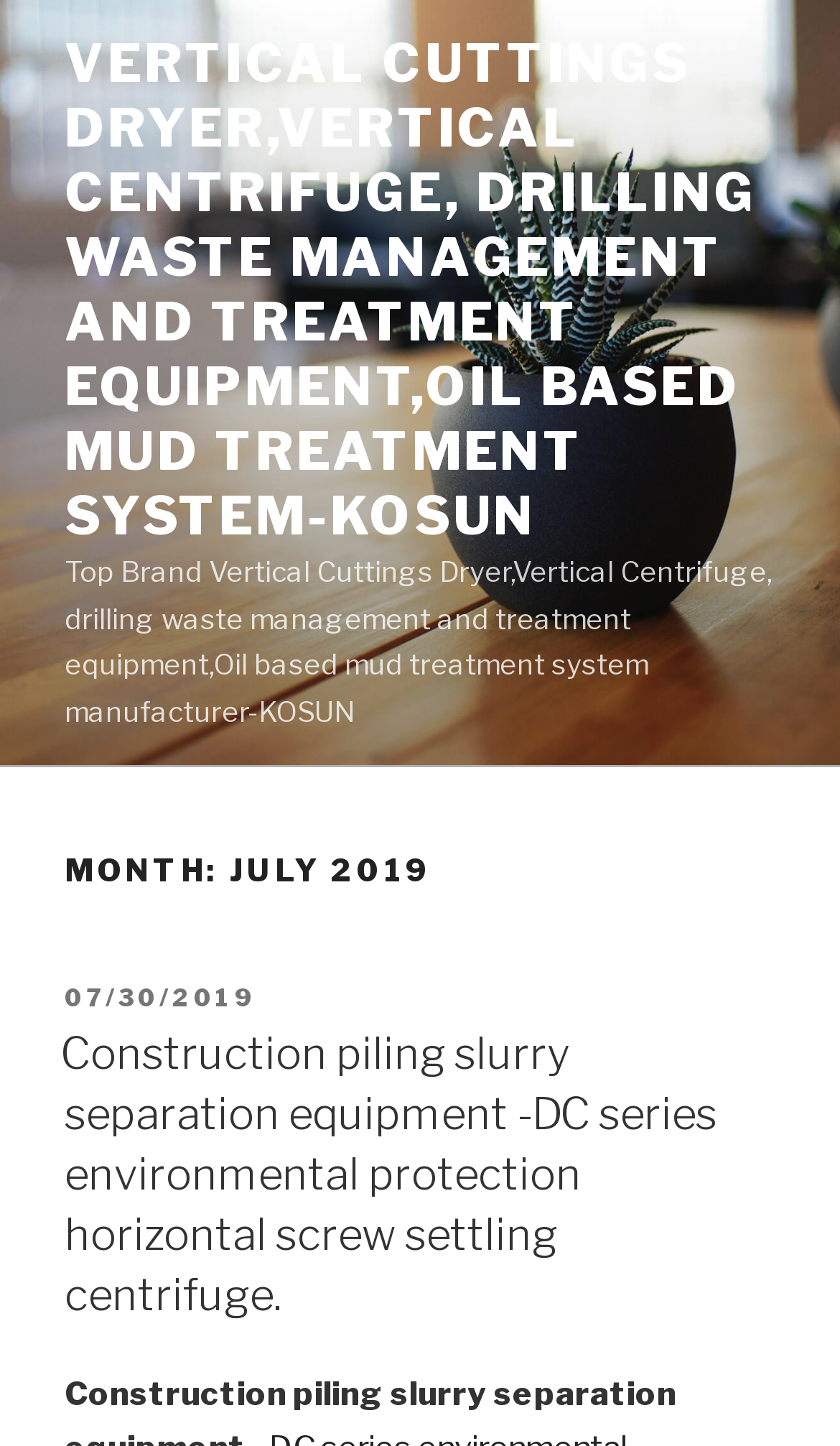Provide a one-word or one-phrase answer to the question:
What is the date of the post?

07/30/2019